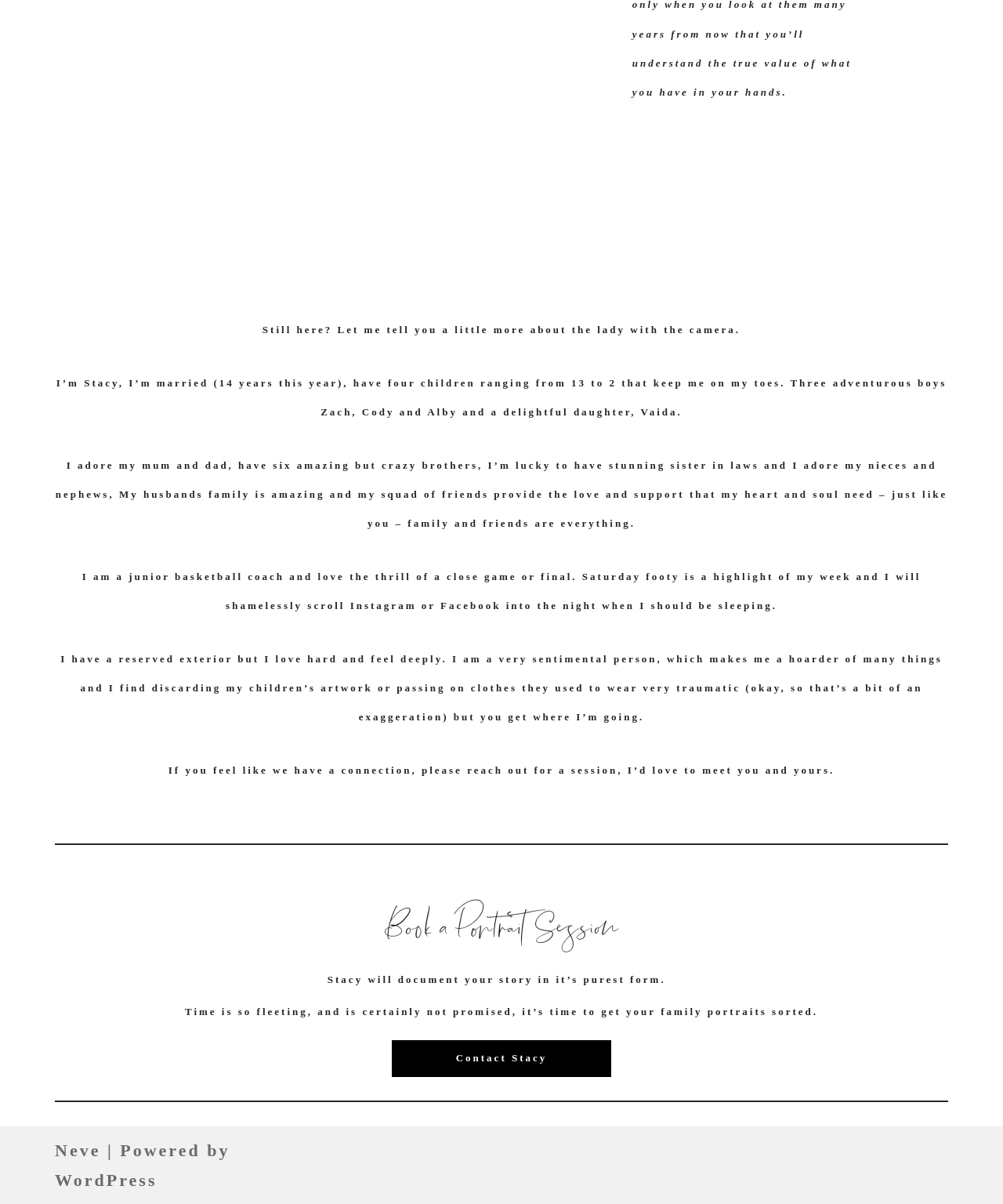Provide your answer in one word or a succinct phrase for the question: 
What is the purpose of the webpage?

Family portraits